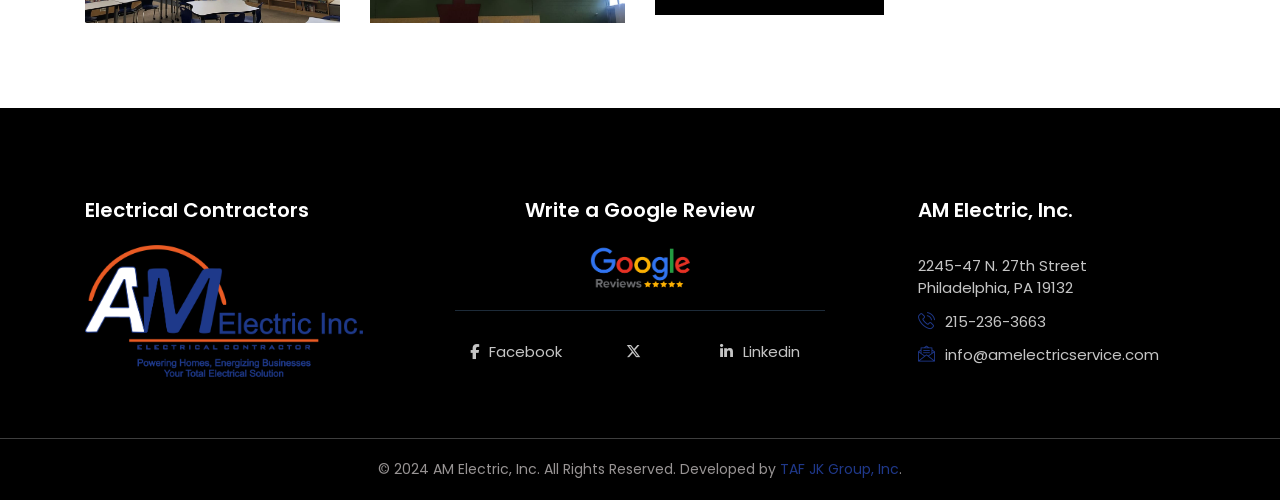Answer briefly with one word or phrase:
What is the email address of the company?

info@amelectricservice.com